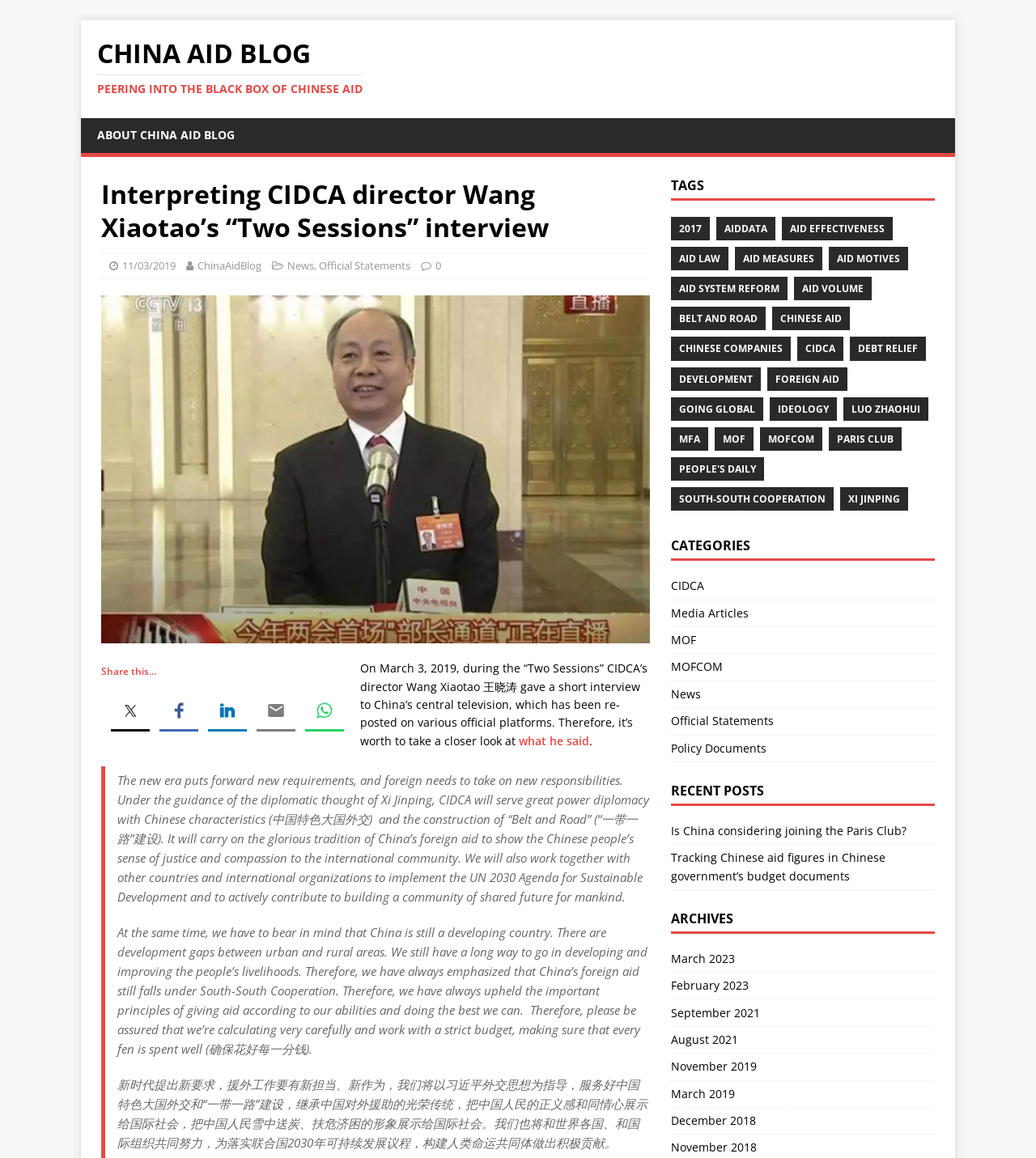Please locate the bounding box coordinates of the element that needs to be clicked to achieve the following instruction: "Read the 'Interpreting CIDCA director Wang Xiaotao’s “Two Sessions” interview' article". The coordinates should be four float numbers between 0 and 1, i.e., [left, top, right, bottom].

[0.098, 0.153, 0.627, 0.211]